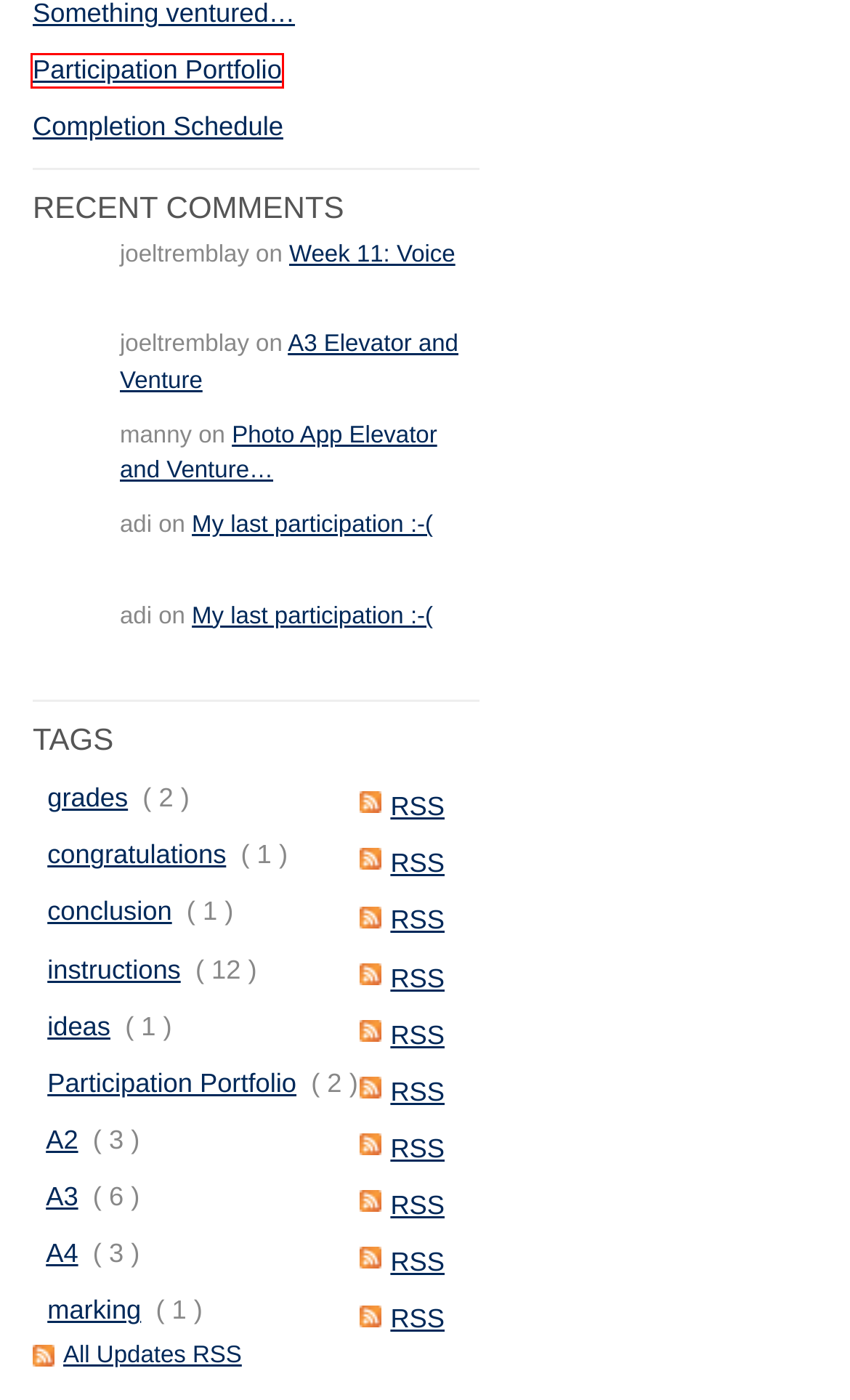You have a screenshot of a webpage with a red bounding box around an element. Choose the best matching webpage description that would appear after clicking the highlighted element. Here are the candidates:
A. conclusion | ETEC 522 – September 2012
B. instructions – ETEC 522 – September 2012
C. A2 | ETEC 522 – September 2012
D. A3 | ETEC 522 – September 2012
E. ETEC 522 – September 2012
F. Participation Portfolio | ETEC 522 – September 2012
G. conclusion – ETEC 522 – September 2012
H. A3 Elevator and Venture | ETEC 522 – September 2012

F